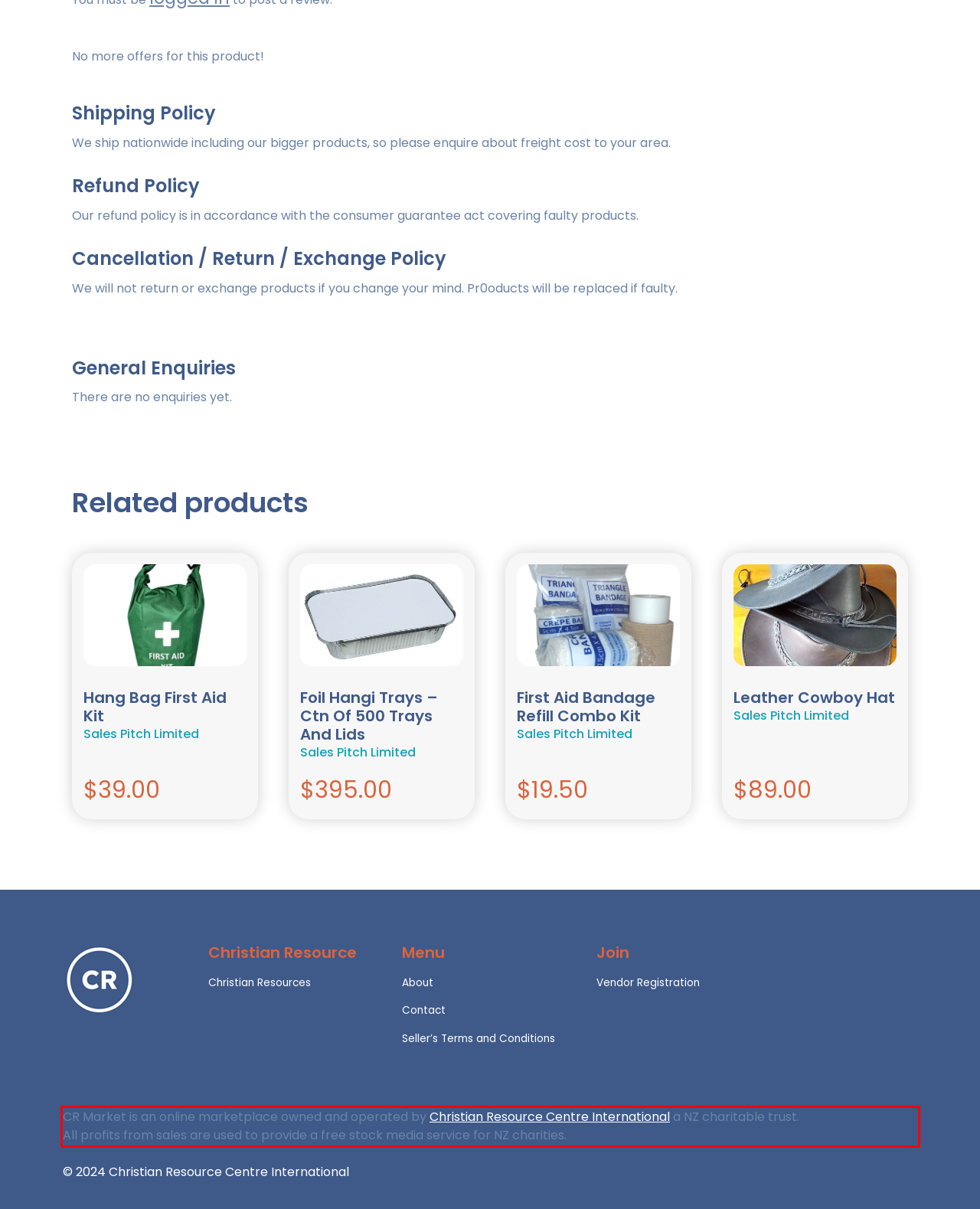In the screenshot of the webpage, find the red bounding box and perform OCR to obtain the text content restricted within this red bounding box.

CR Market is an online marketplace owned and operated by Christian Resource Centre International a NZ charitable trust. All profits from sales are used to provide a free stock media service for NZ charities.